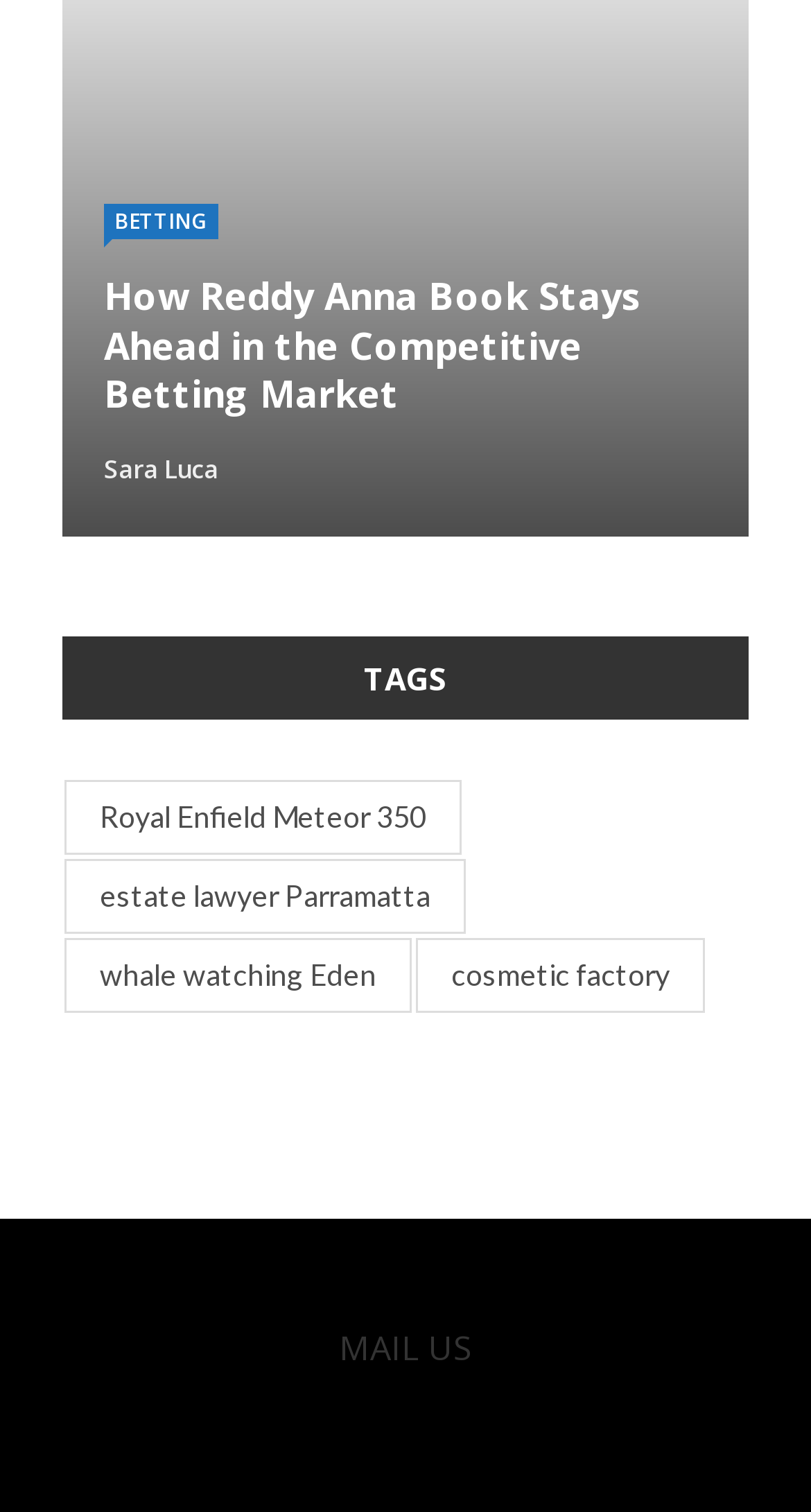Using the provided description Royal Enfield Meteor 350, find the bounding box coordinates for the UI element. Provide the coordinates in (top-left x, top-left y, bottom-right x, bottom-right y) format, ensuring all values are between 0 and 1.

[0.079, 0.515, 0.569, 0.565]